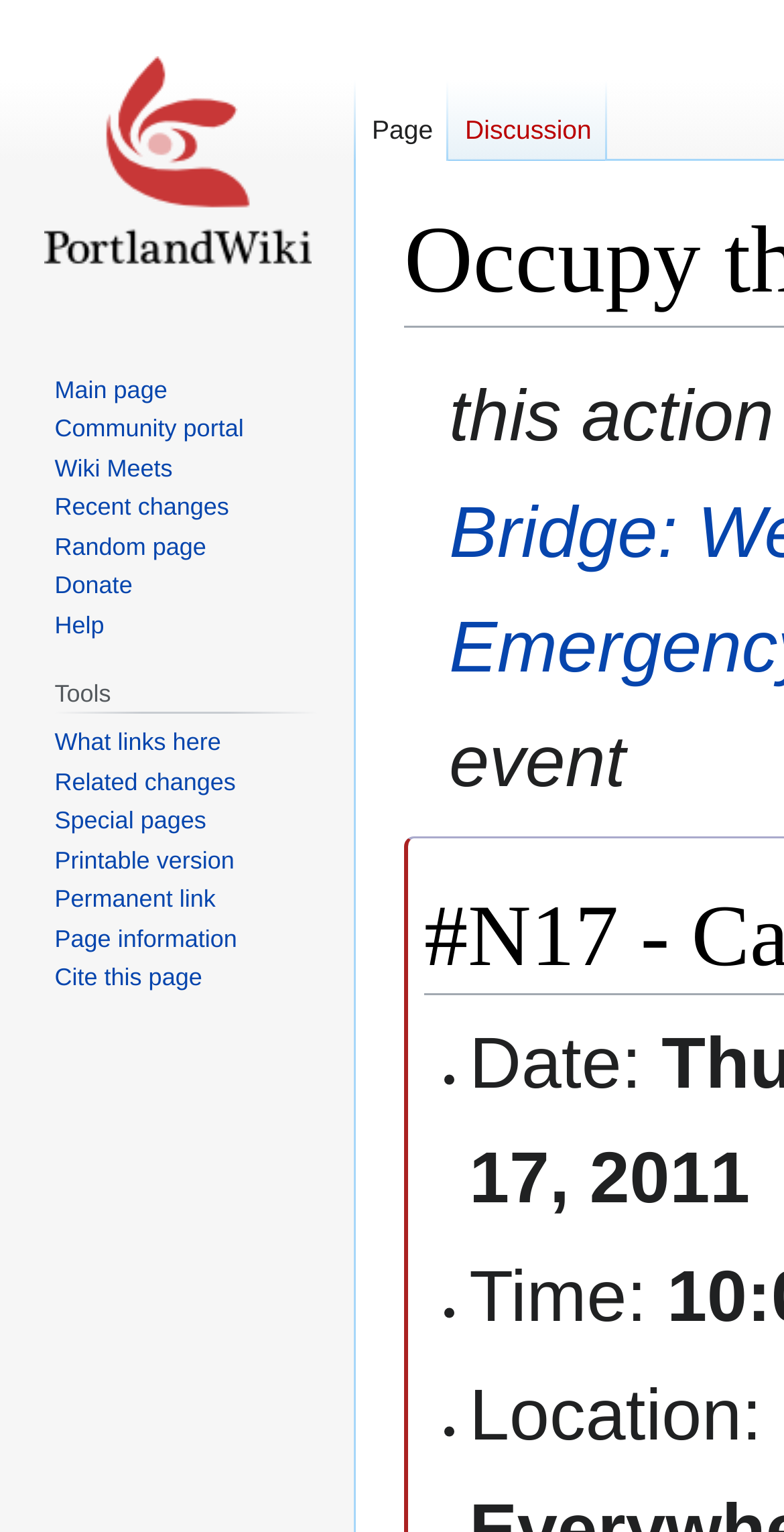Give the bounding box coordinates for the element described by: "Related changes".

[0.07, 0.501, 0.301, 0.519]